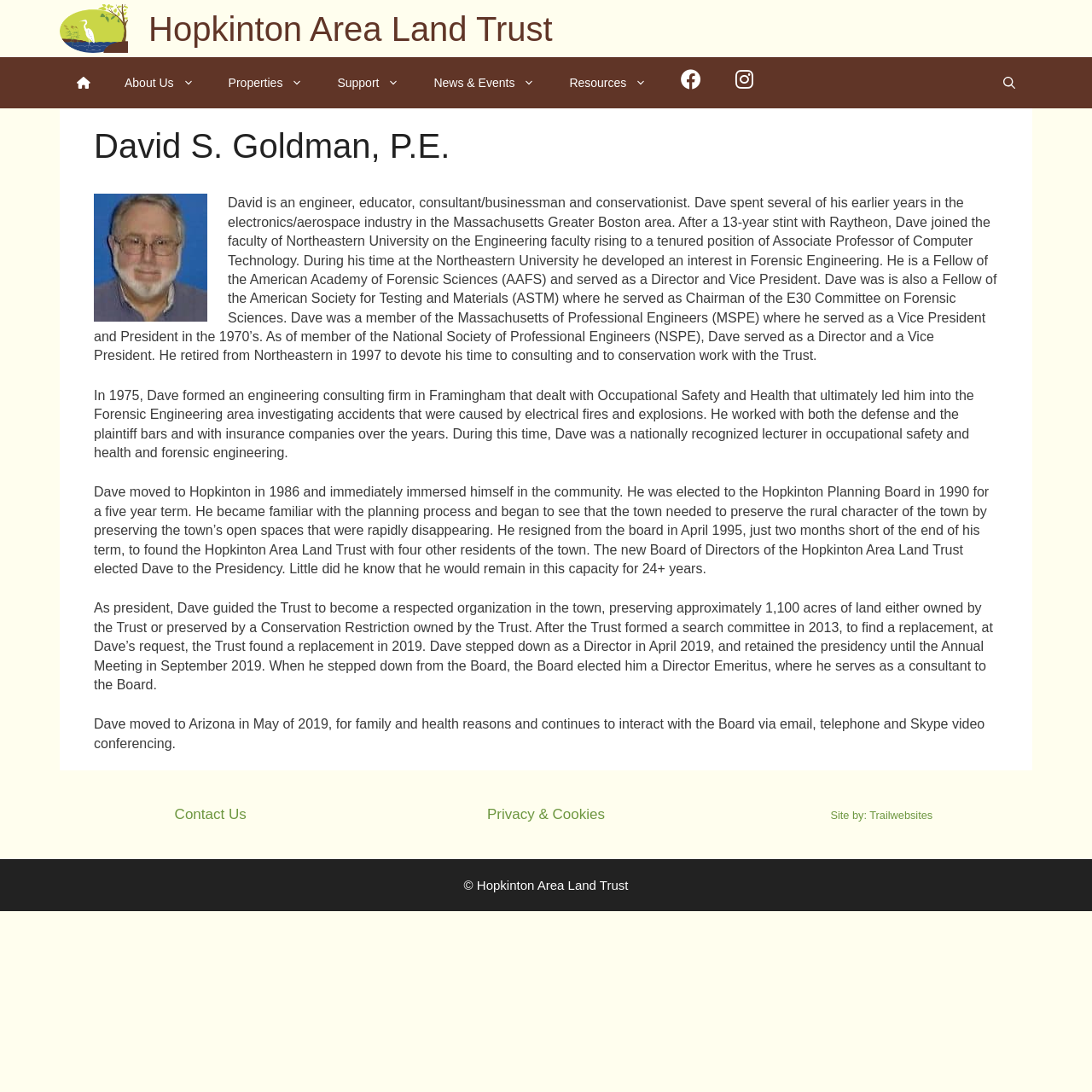Extract the bounding box coordinates for the UI element described as: "Privacy & Cookies".

[0.446, 0.738, 0.554, 0.753]